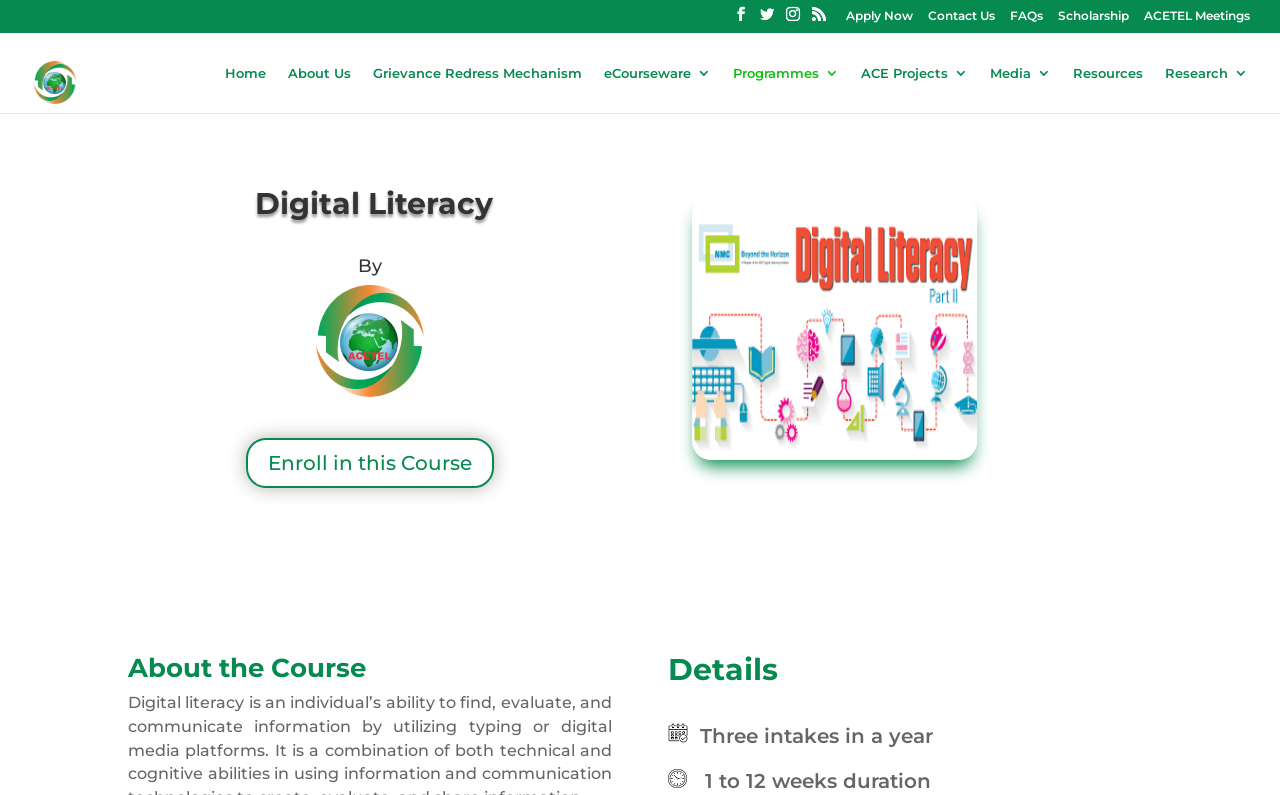How can I enroll in the course?
Examine the screenshot and reply with a single word or phrase.

Enroll in this Course